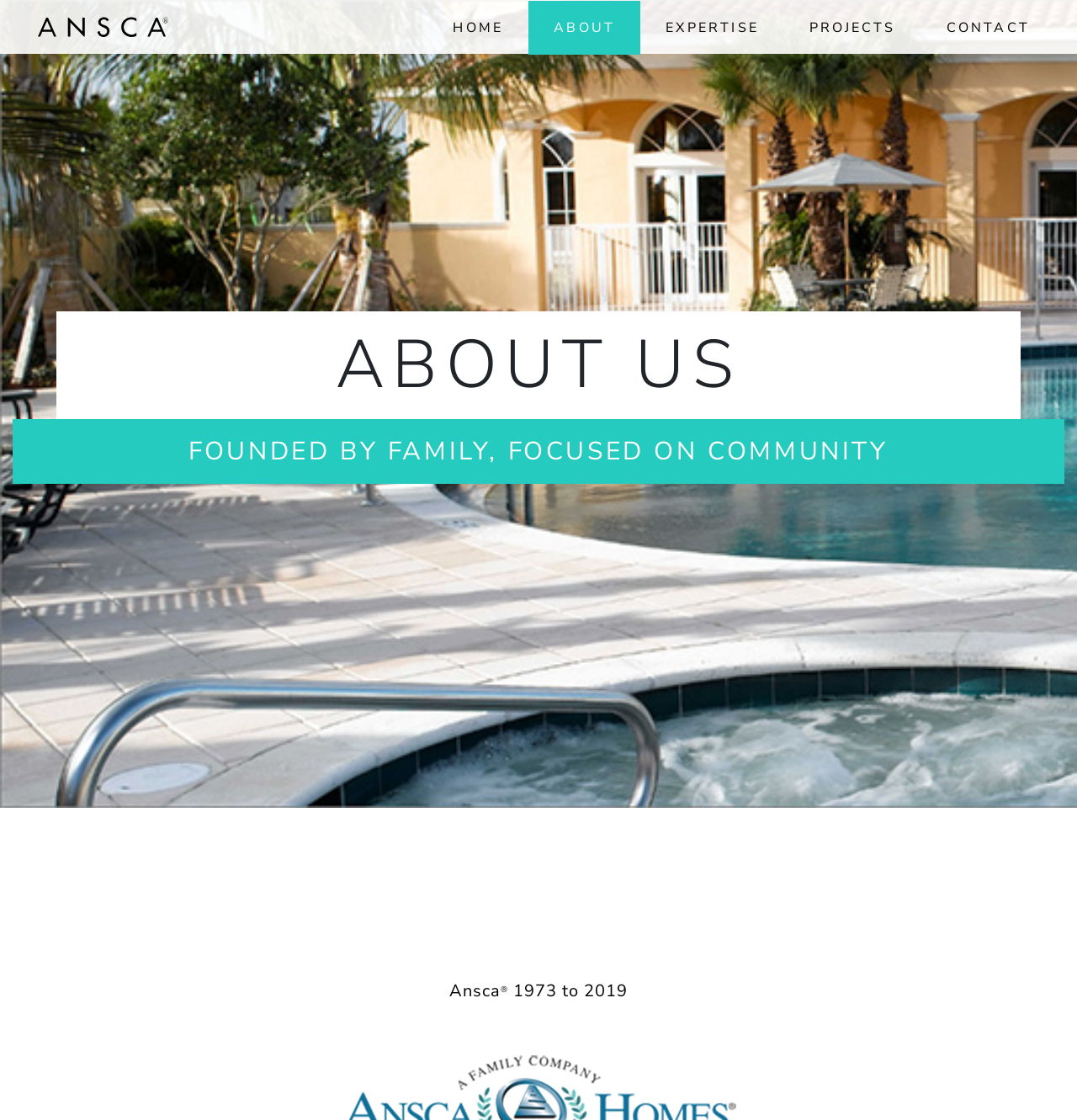Locate the bounding box coordinates for the element described below: "parent_node: HOME". The coordinates must be four float values between 0 and 1, formatted as [left, top, right, bottom].

[0.02, 0.0, 0.173, 0.047]